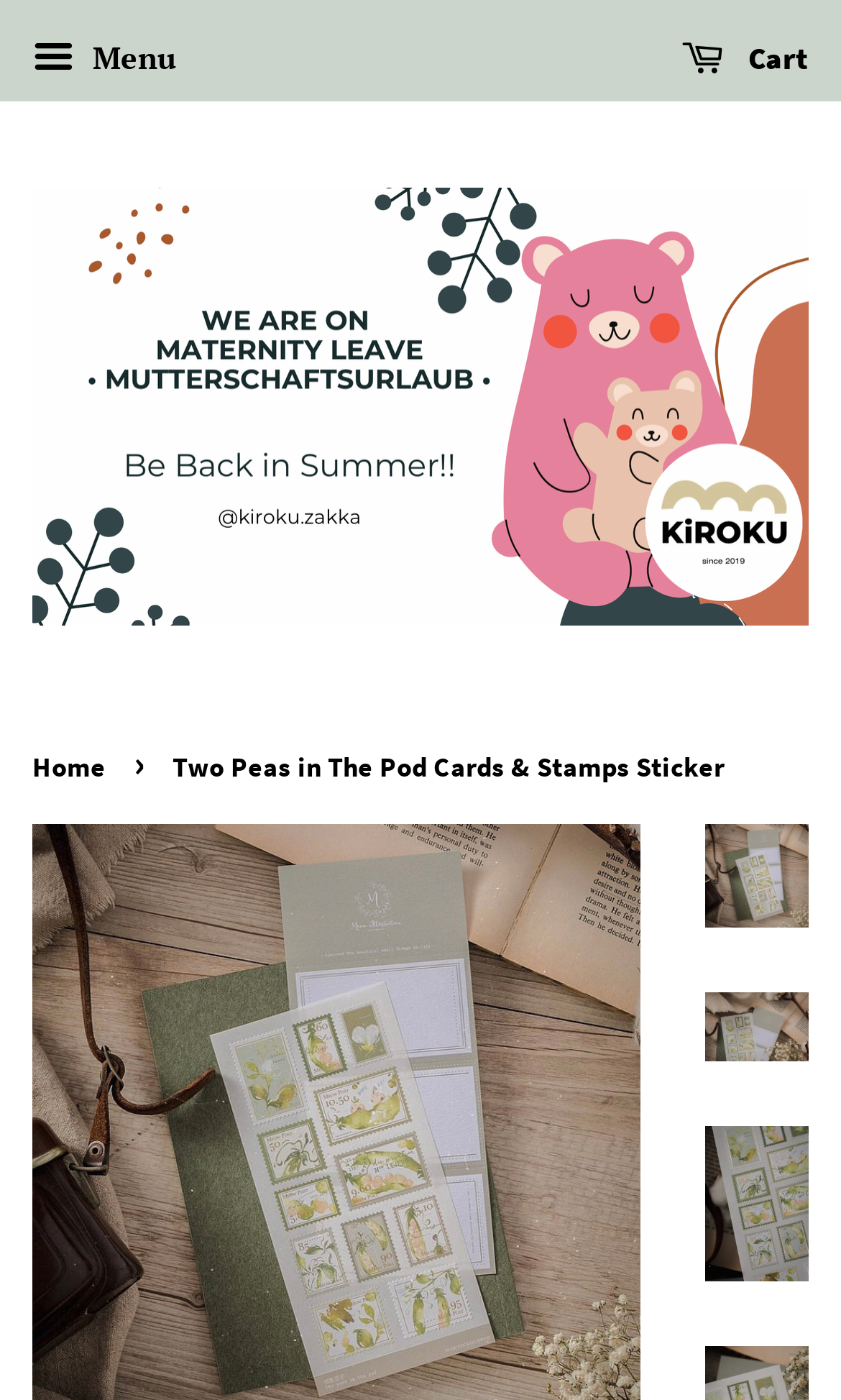Identify the bounding box coordinates for the UI element described as: "Cart 0". The coordinates should be provided as four floats between 0 and 1: [left, top, right, bottom].

[0.81, 0.018, 0.962, 0.07]